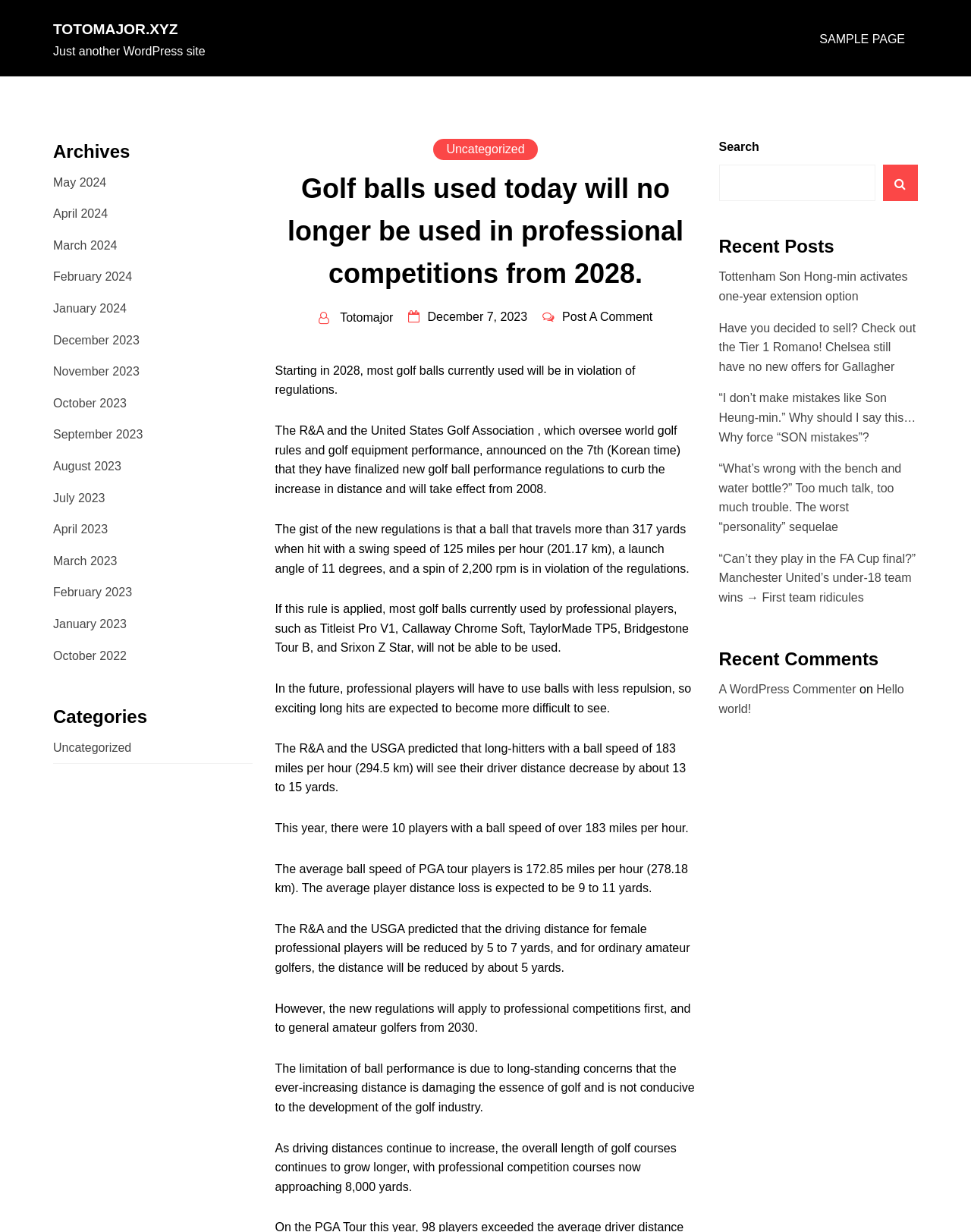Provide an in-depth caption for the elements present on the webpage.

This webpage is about golf, specifically discussing the new regulations on golf balls that will take effect in 2028. At the top of the page, there is a heading "TOTOMAJOR.XYZ" and a link to the website's homepage. Below that, there is a static text "Just another WordPress site".

On the top right side of the page, there is a link to a "SAMPLE PAGE". Below that, there is a section with archives of past months, with links to each month from May 2024 to October 2022.

The main content of the page is an article about the new golf ball regulations. The article is divided into several paragraphs, with headings and static text describing the new rules and their impact on professional golfers. The text explains that most golf balls currently used will no longer be allowed in professional competitions, and that players will have to use balls with less repulsion, resulting in shorter driving distances.

On the right side of the page, there is a section with recent posts, including links to articles about Tottenham Son Hong-min, Chelsea, and Manchester United. Below that, there is a section with recent comments, including a link to a comment by "A WordPress Commenter" on the article "Hello world!".

At the bottom of the page, there is a search bar with a button to search the website.